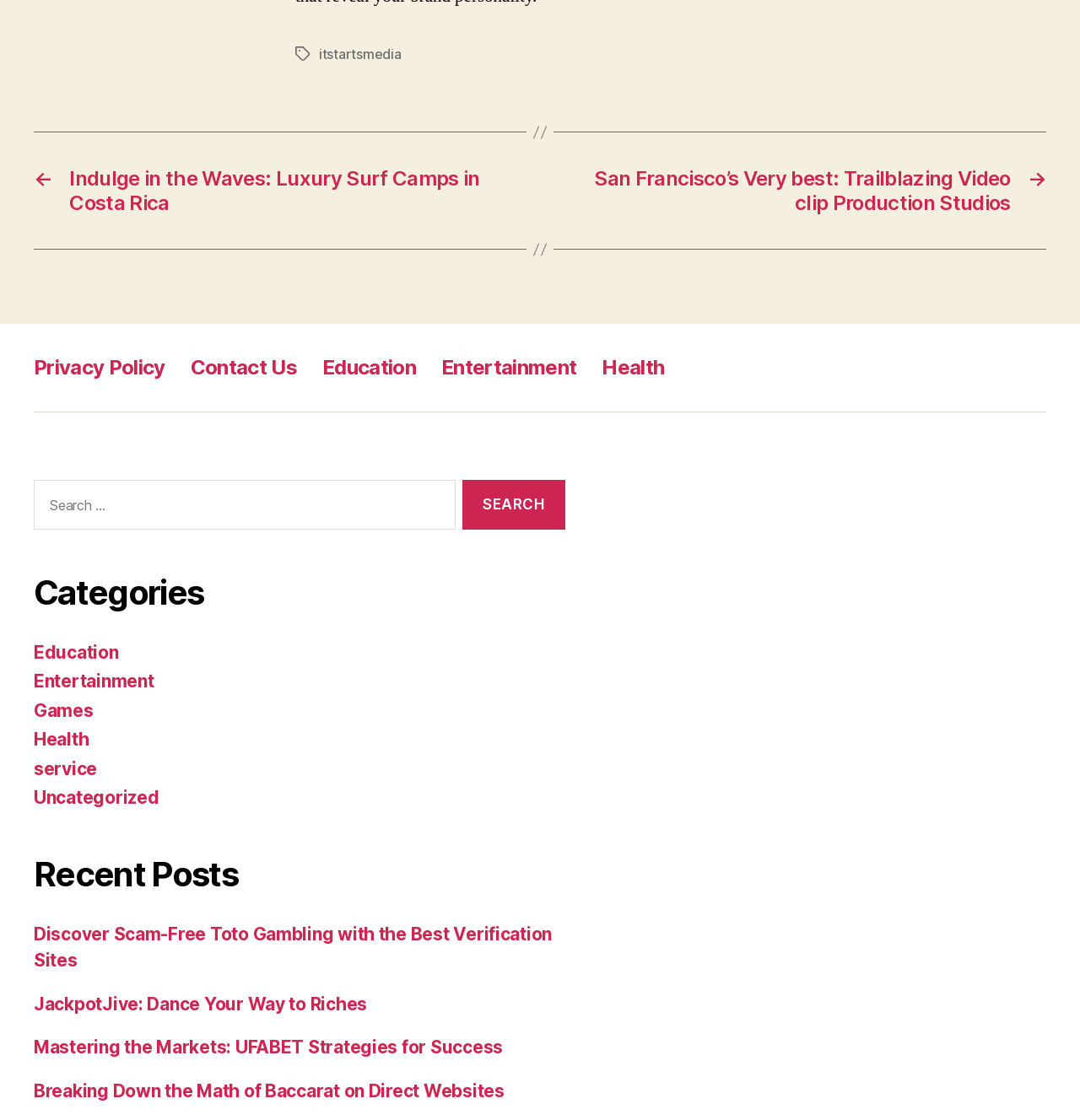Please find the bounding box coordinates of the element that you should click to achieve the following instruction: "Explore the 'Education' category". The coordinates should be presented as four float numbers between 0 and 1: [left, top, right, bottom].

[0.031, 0.573, 0.11, 0.592]